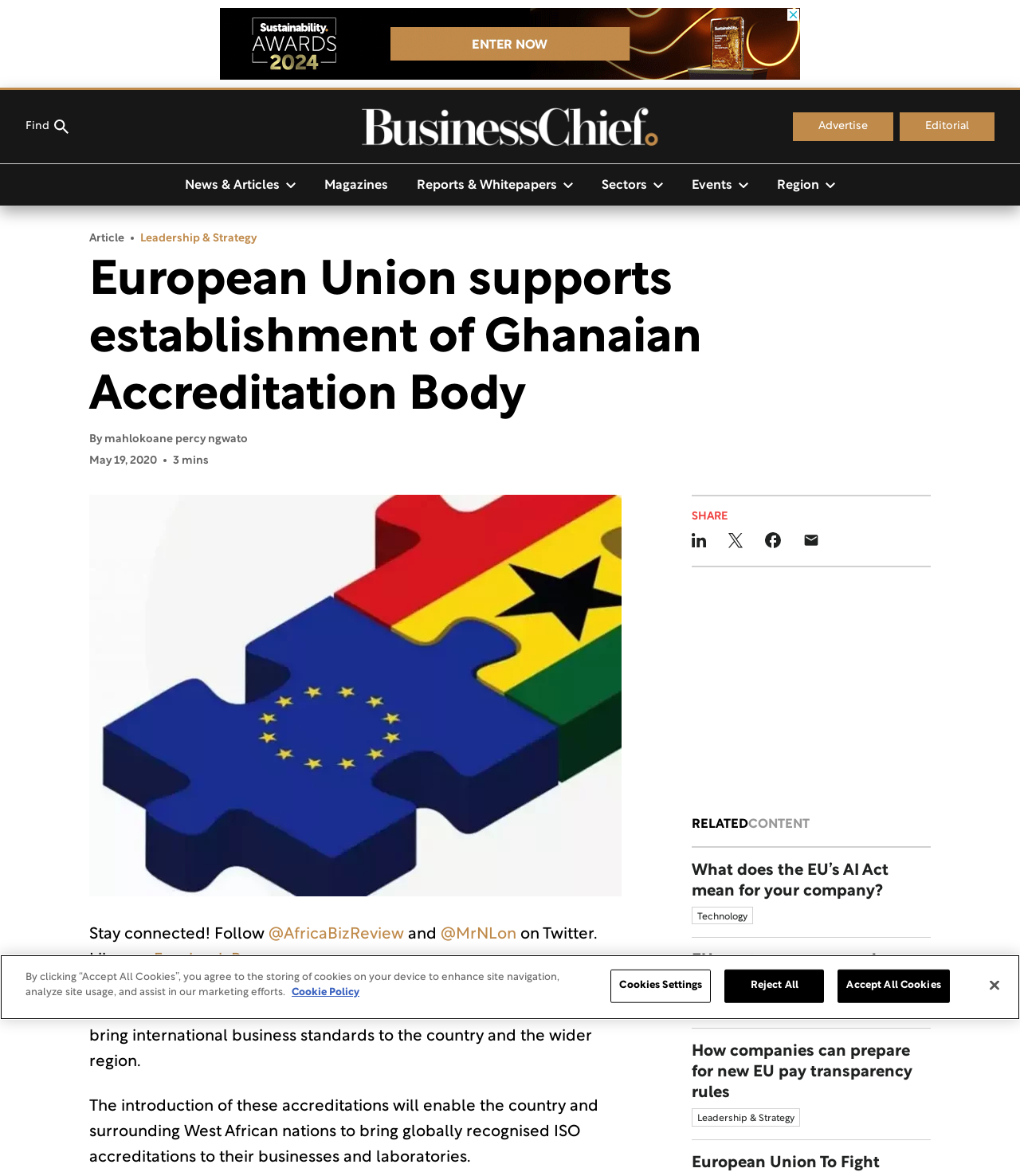Based on the element description, predict the bounding box coordinates (top-left x, top-left y, bottom-right x, bottom-right y) for the UI element in the screenshot: Cookies Settings

[0.599, 0.824, 0.697, 0.852]